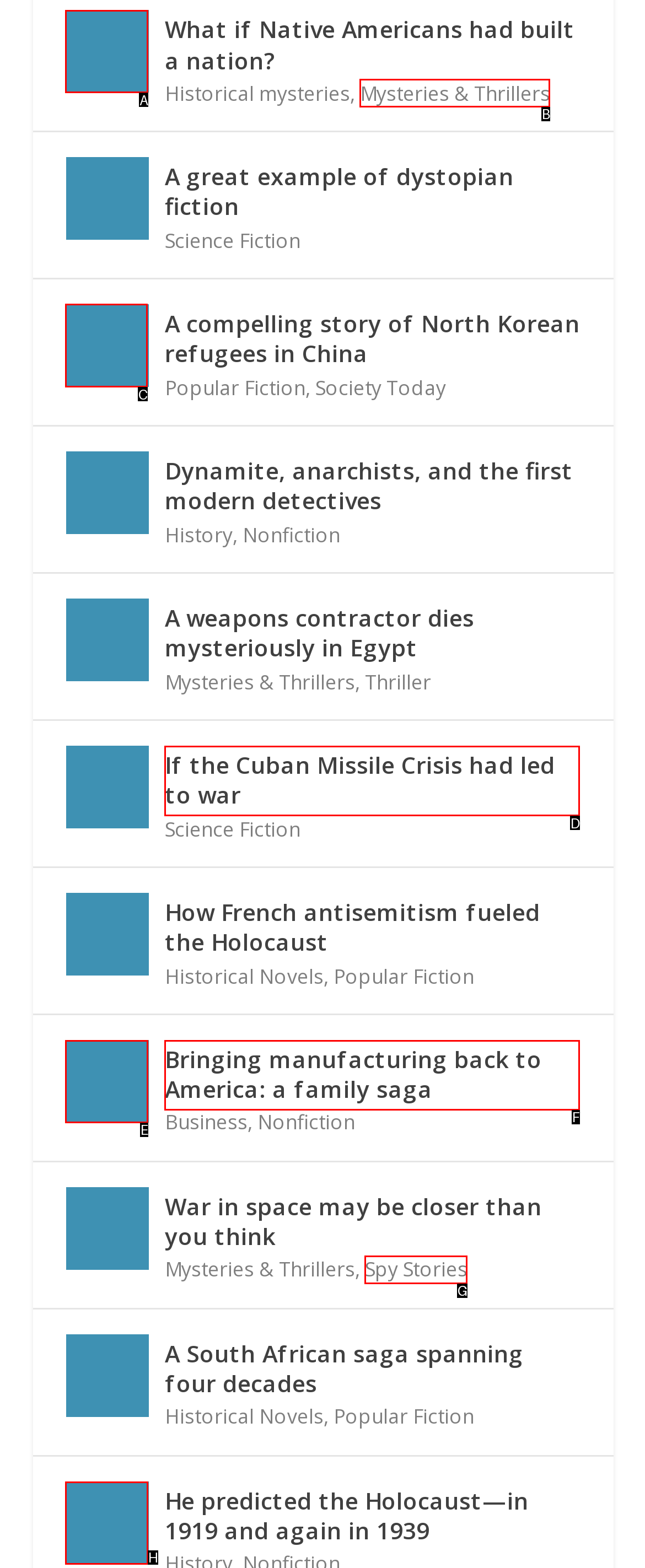Specify the letter of the UI element that should be clicked to achieve the following: Read 'A compelling story of North Korean refugees in China'
Provide the corresponding letter from the choices given.

C